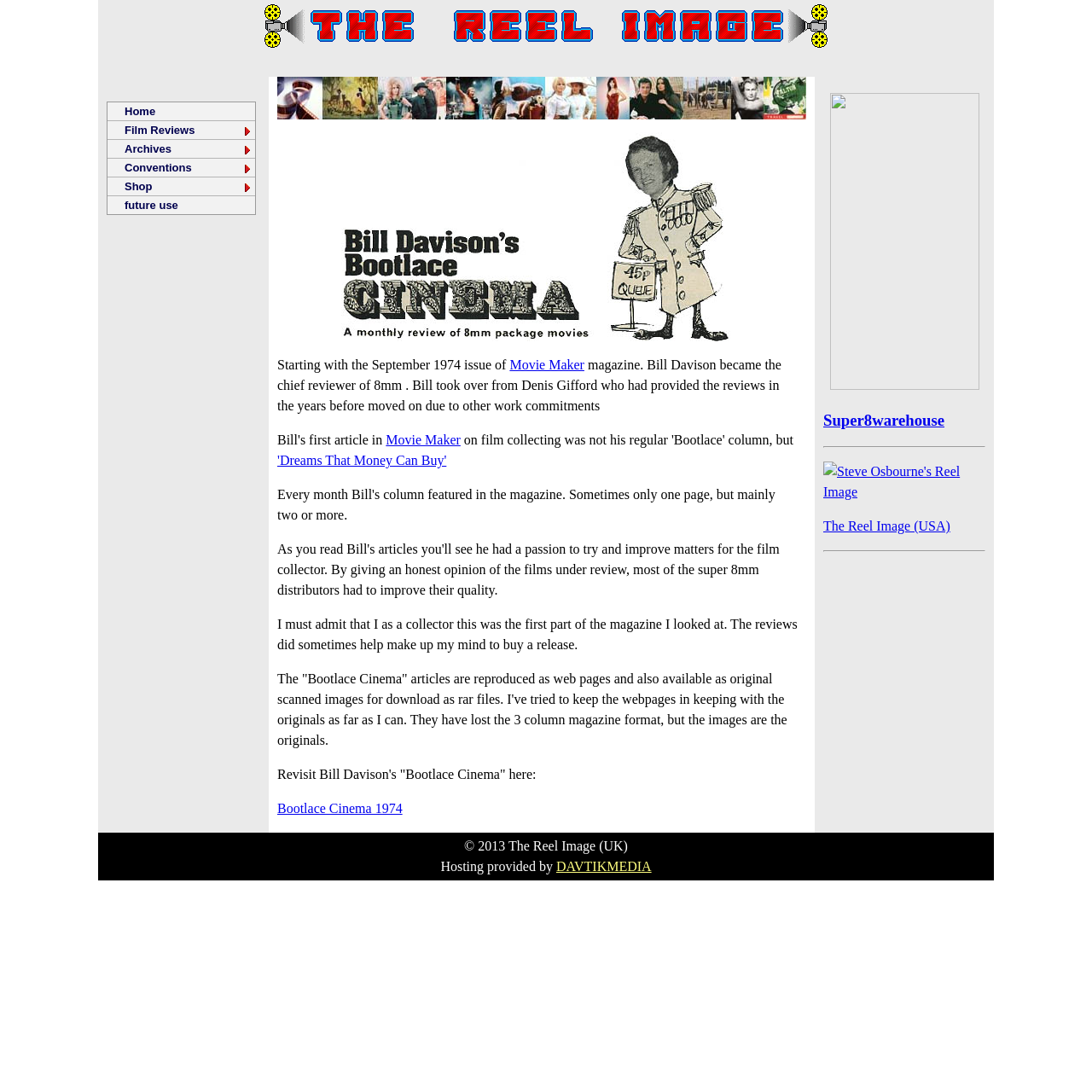Given the description: "Conventions", determine the bounding box coordinates of the UI element. The coordinates should be formatted as four float numbers between 0 and 1, [left, top, right, bottom].

[0.098, 0.145, 0.234, 0.162]